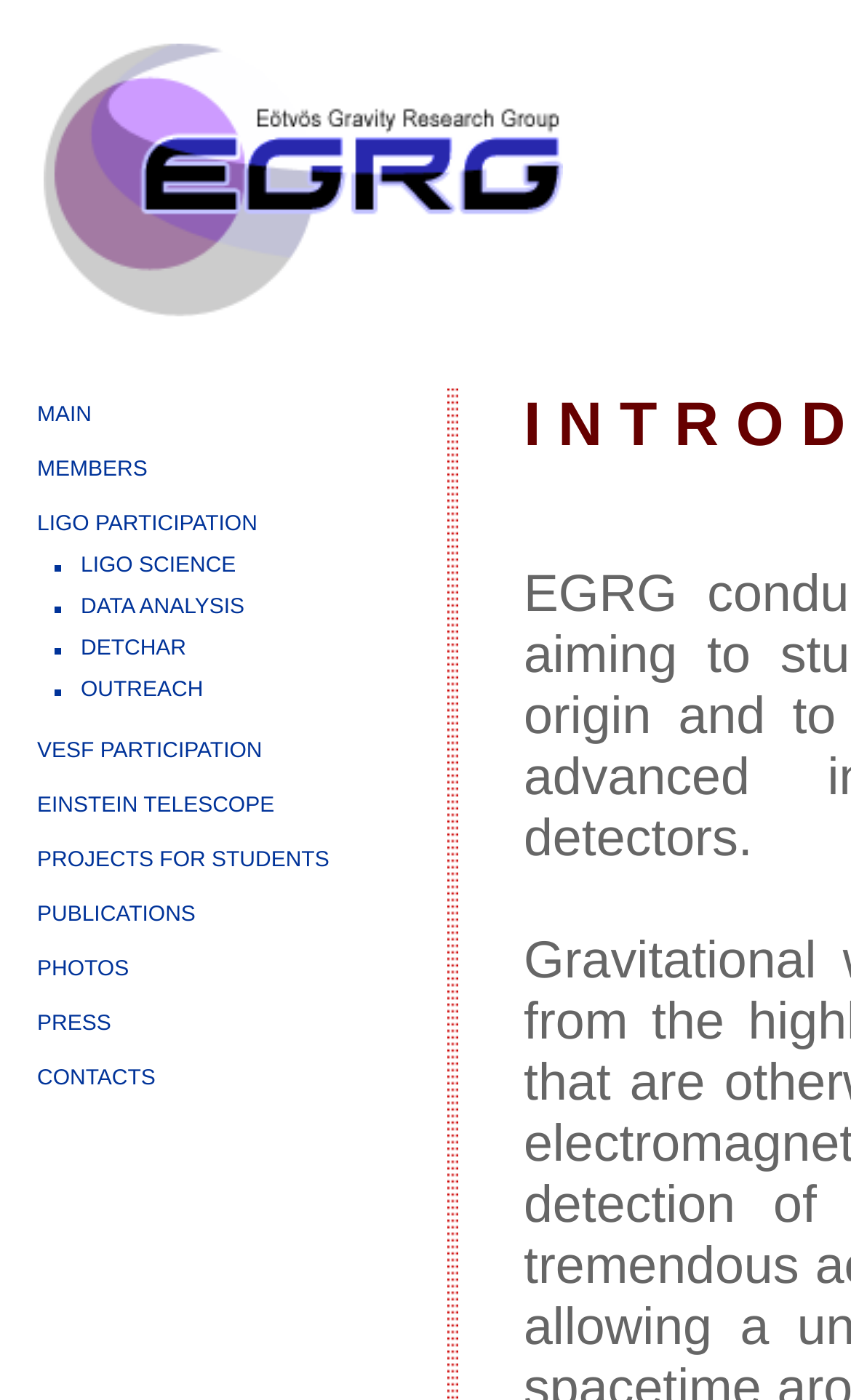Please identify the bounding box coordinates of the element's region that should be clicked to execute the following instruction: "check publications". The bounding box coordinates must be four float numbers between 0 and 1, i.e., [left, top, right, bottom].

[0.026, 0.634, 0.472, 0.673]